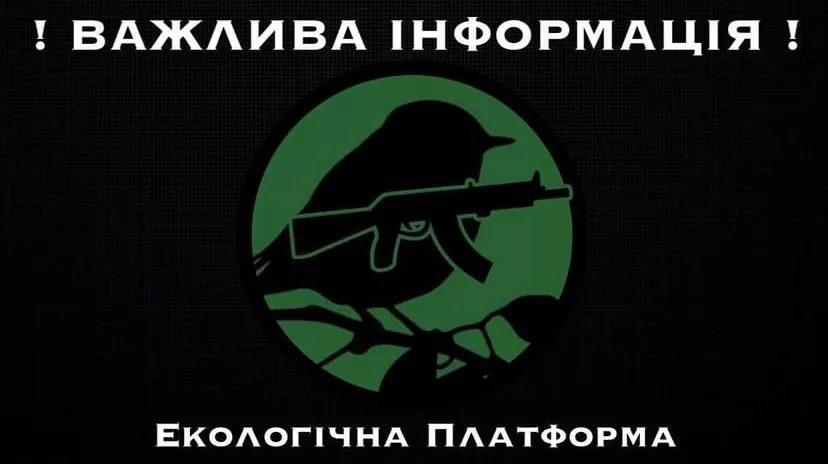Please use the details from the image to answer the following question comprehensively:
What is the bird perched on?

At the center of the image, there is a silhouette of a bird perched on a branch, which is juxtaposed with a stylized firearm, symbolizing the intersection of nature and resistance.